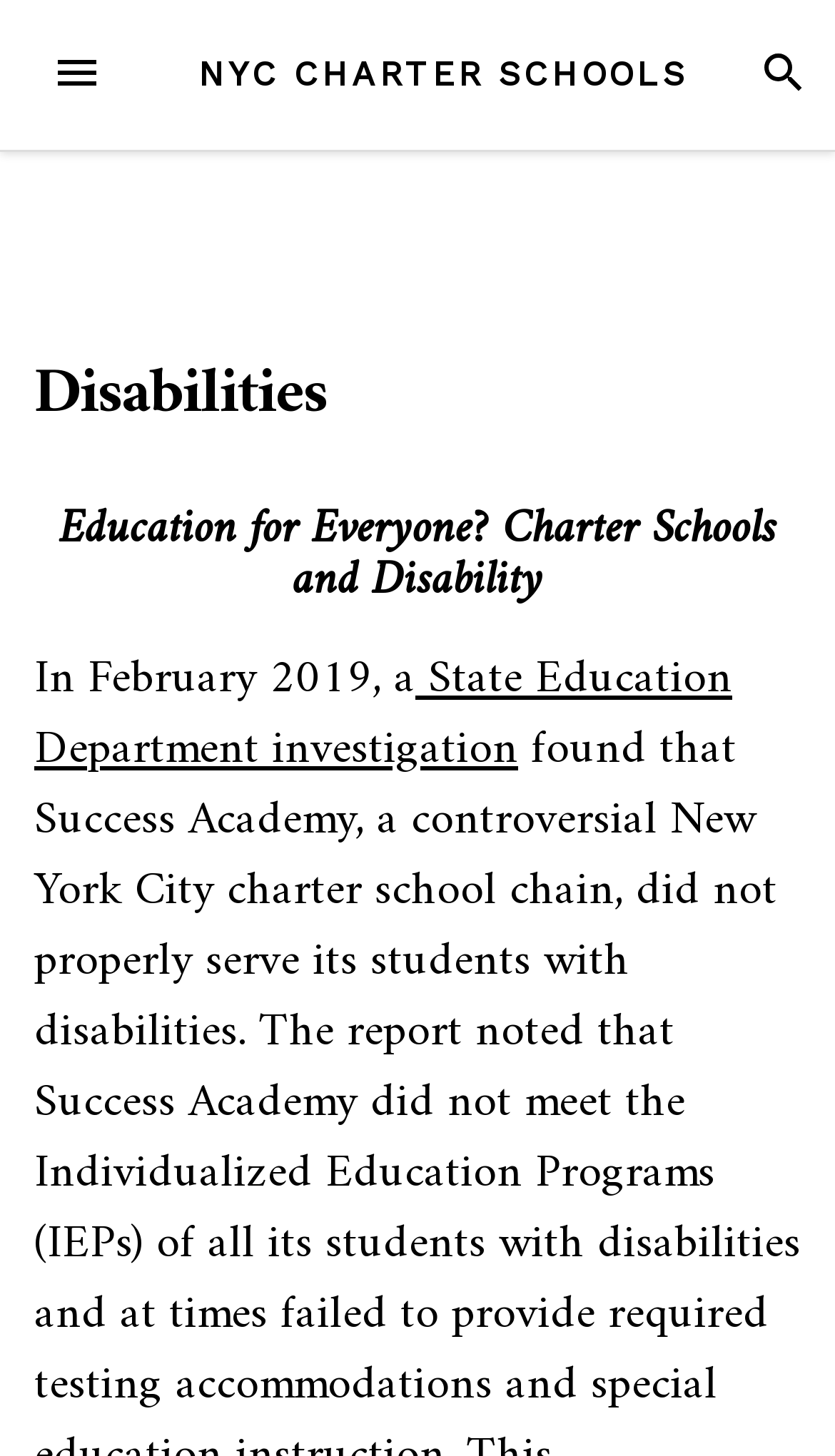Craft a detailed narrative of the webpage's structure and content.

The webpage is about disabilities in the context of NYC charter schools. At the top left corner, there is a "MENU" button, accompanied by a small image. On the top right corner, there is a "SEARCH" button, also accompanied by a small image. 

Below the buttons, there is a prominent link to "NYC CHARTER SCHOOLS" that spans most of the width of the page. This link contains a header section with two headings. The first heading is "Disabilities", and the second heading is "Education for Everyone? Charter Schools and Disability". 

Under the headings, there is a paragraph of text that starts with "In February 2019, a", followed by a link to a "State Education Department investigation".